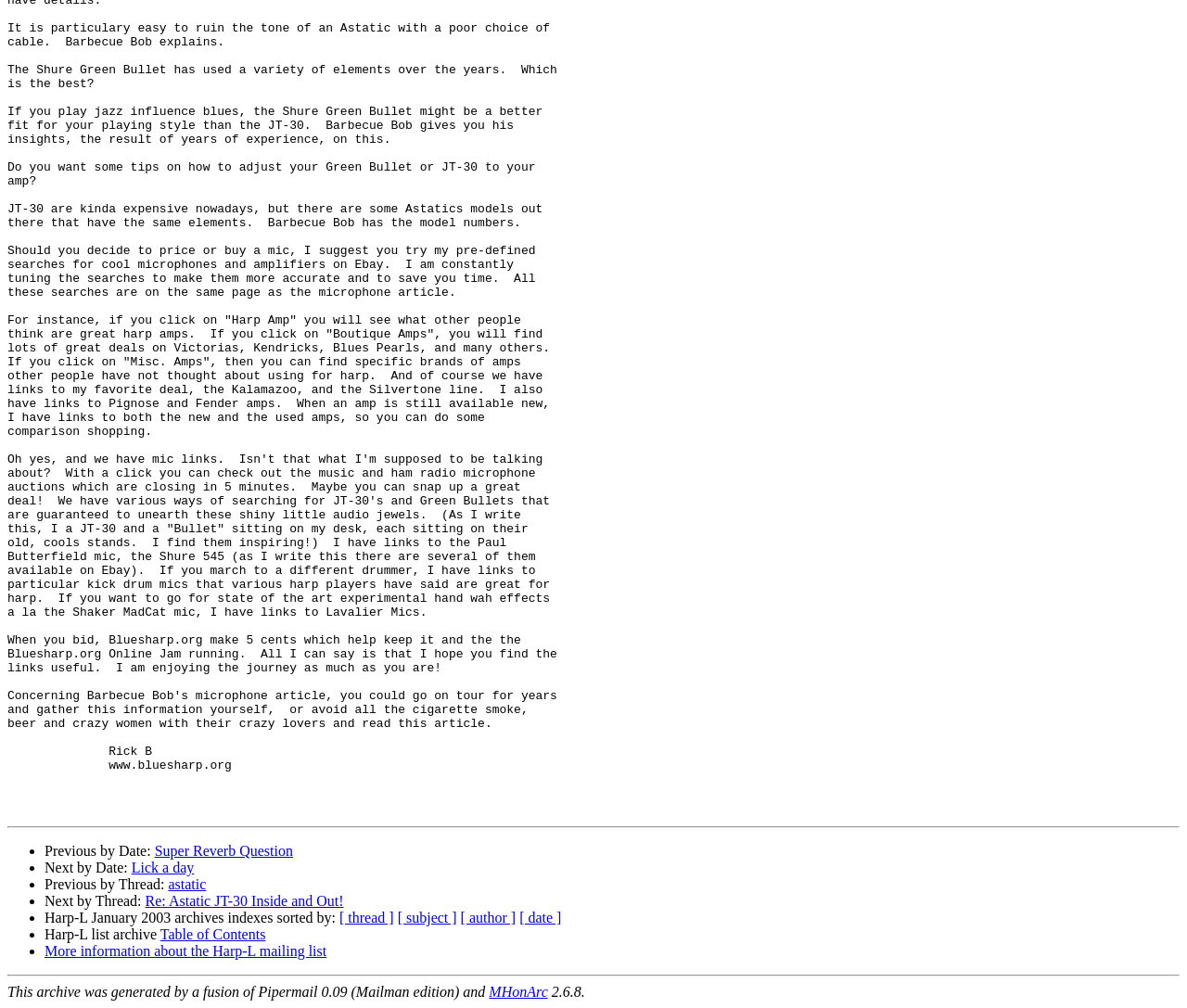Identify the bounding box coordinates for the UI element described by the following text: "[ author ]". Provide the coordinates as four float numbers between 0 and 1, in the format [left, top, right, bottom].

[0.388, 0.902, 0.434, 0.918]